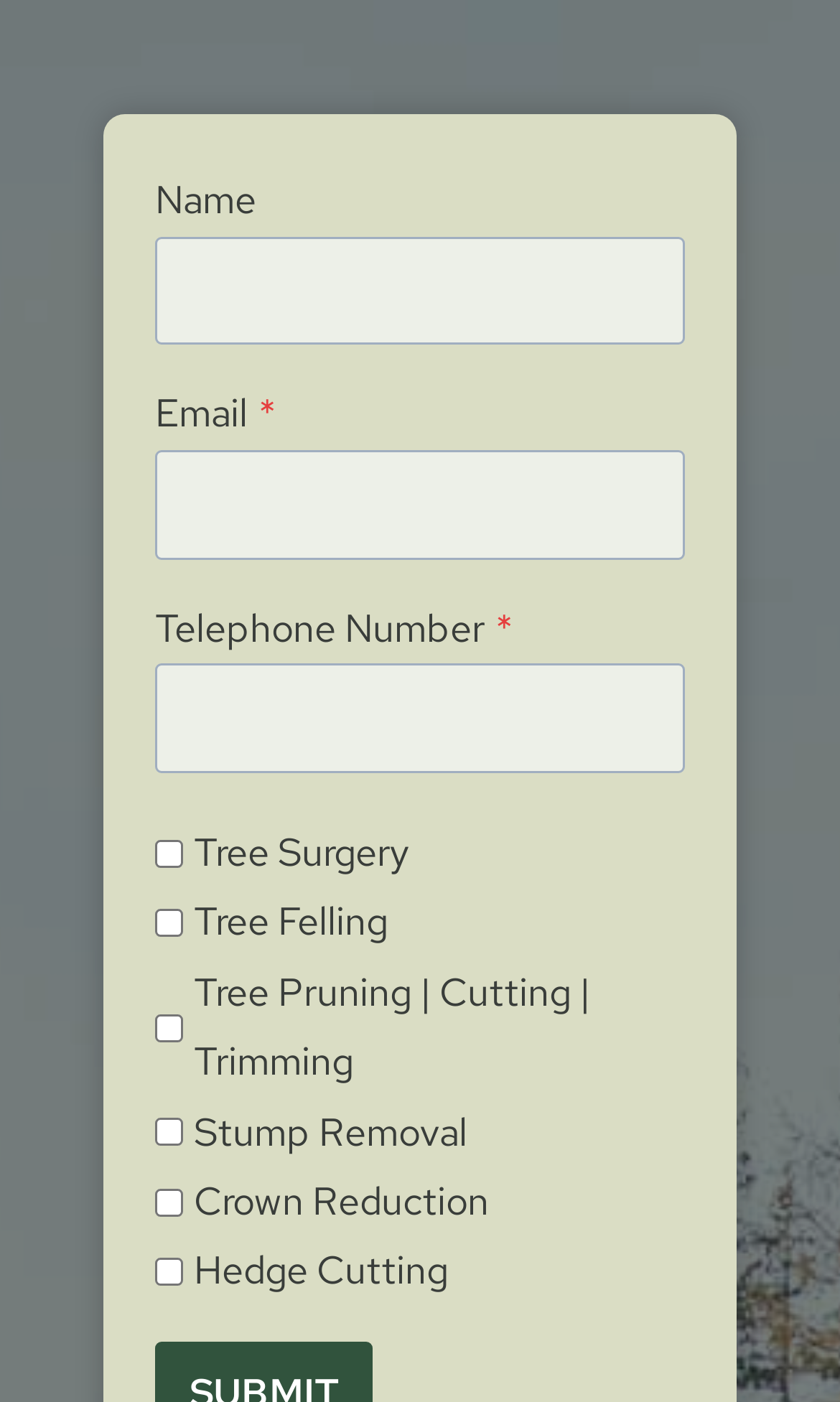What is the first field to fill in?
Based on the image, please offer an in-depth response to the question.

The first field to fill in is 'Name' because it is the first text field that appears on the webpage, and it is labeled as 'Name' by the StaticText element.